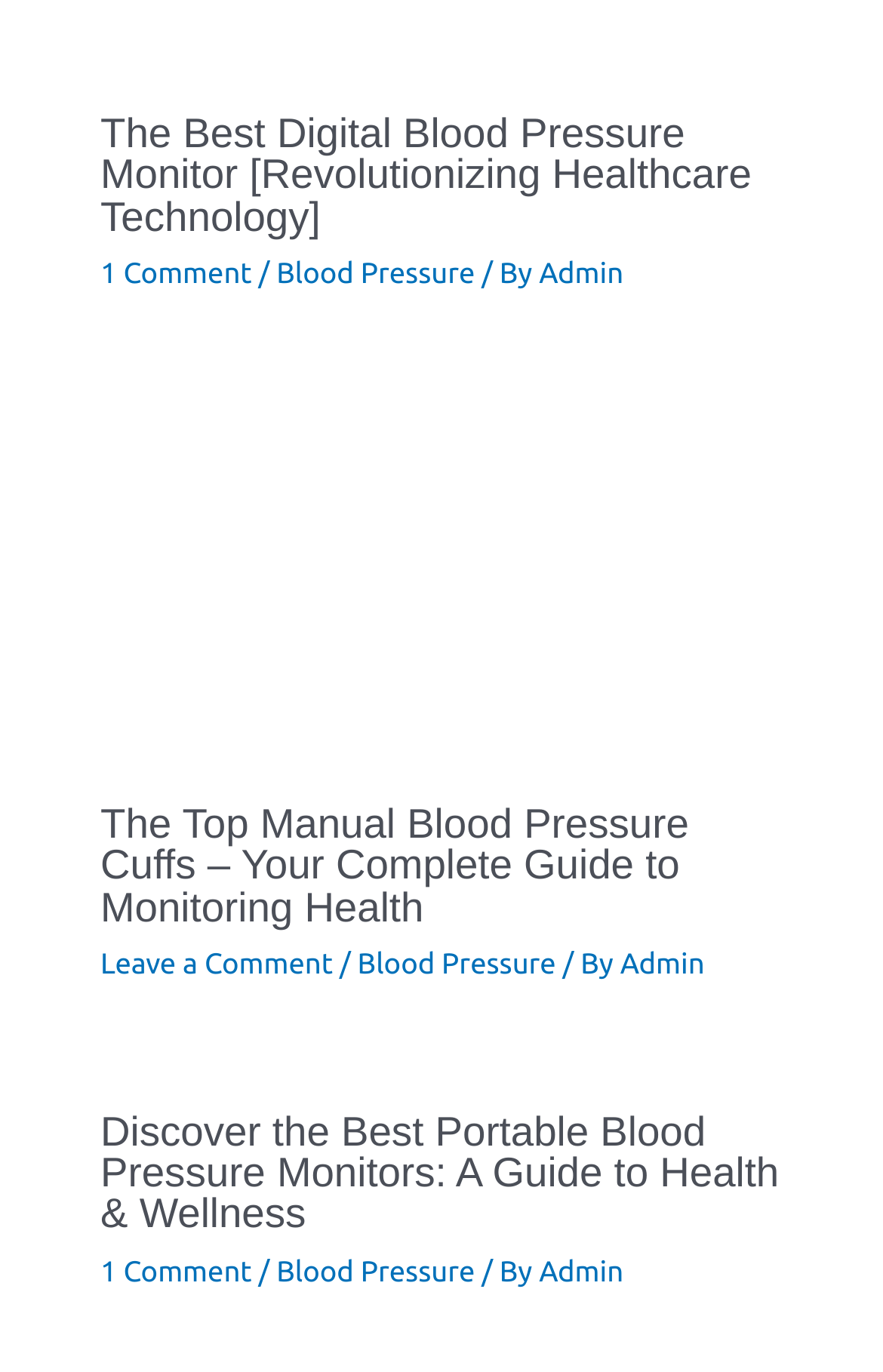Find and provide the bounding box coordinates for the UI element described here: "Admin". The coordinates should be given as four float numbers between 0 and 1: [left, top, right, bottom].

[0.61, 0.188, 0.706, 0.211]